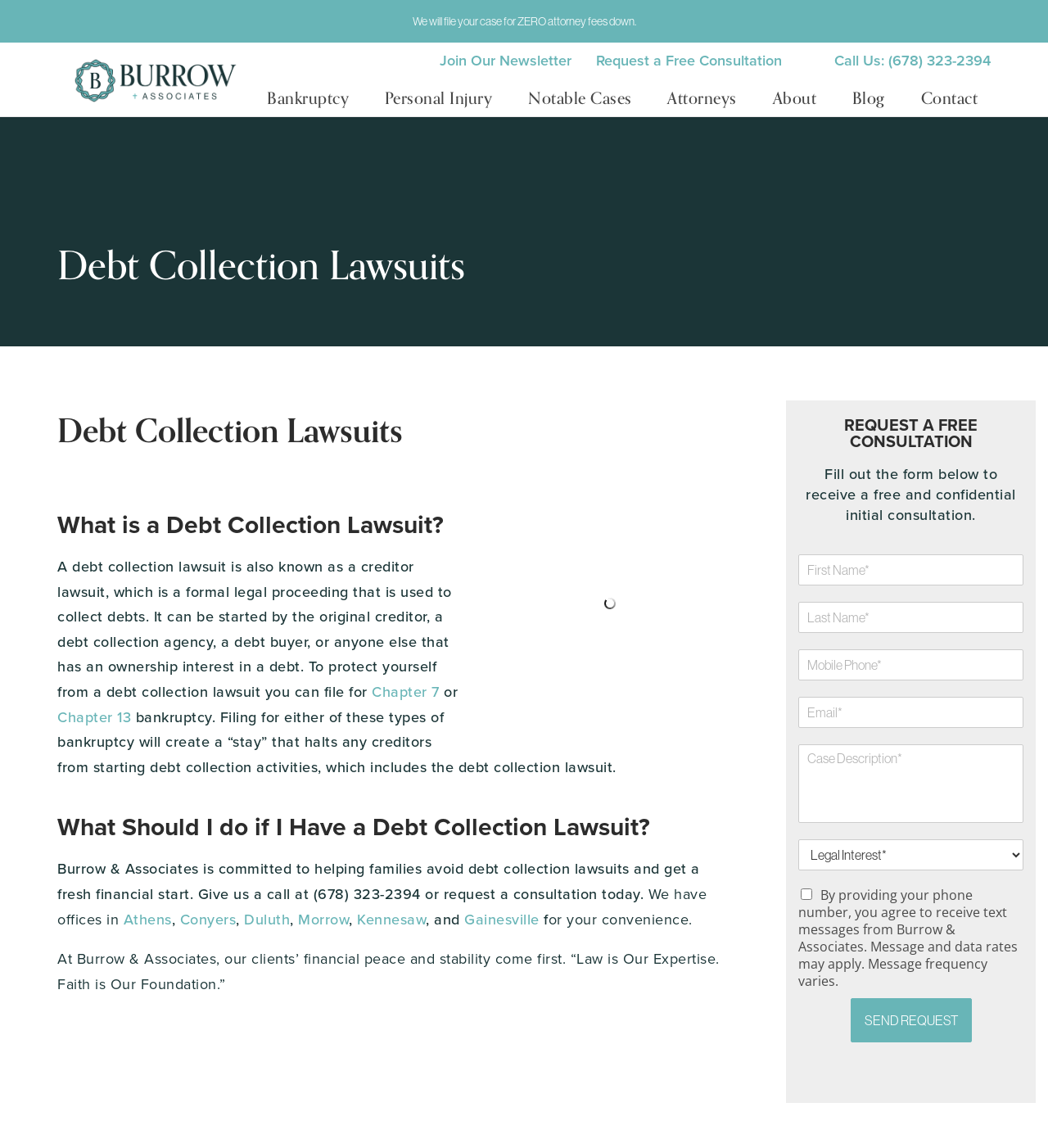What is a debt collection lawsuit?
Using the image as a reference, answer the question with a short word or phrase.

a formal legal proceeding to collect debts